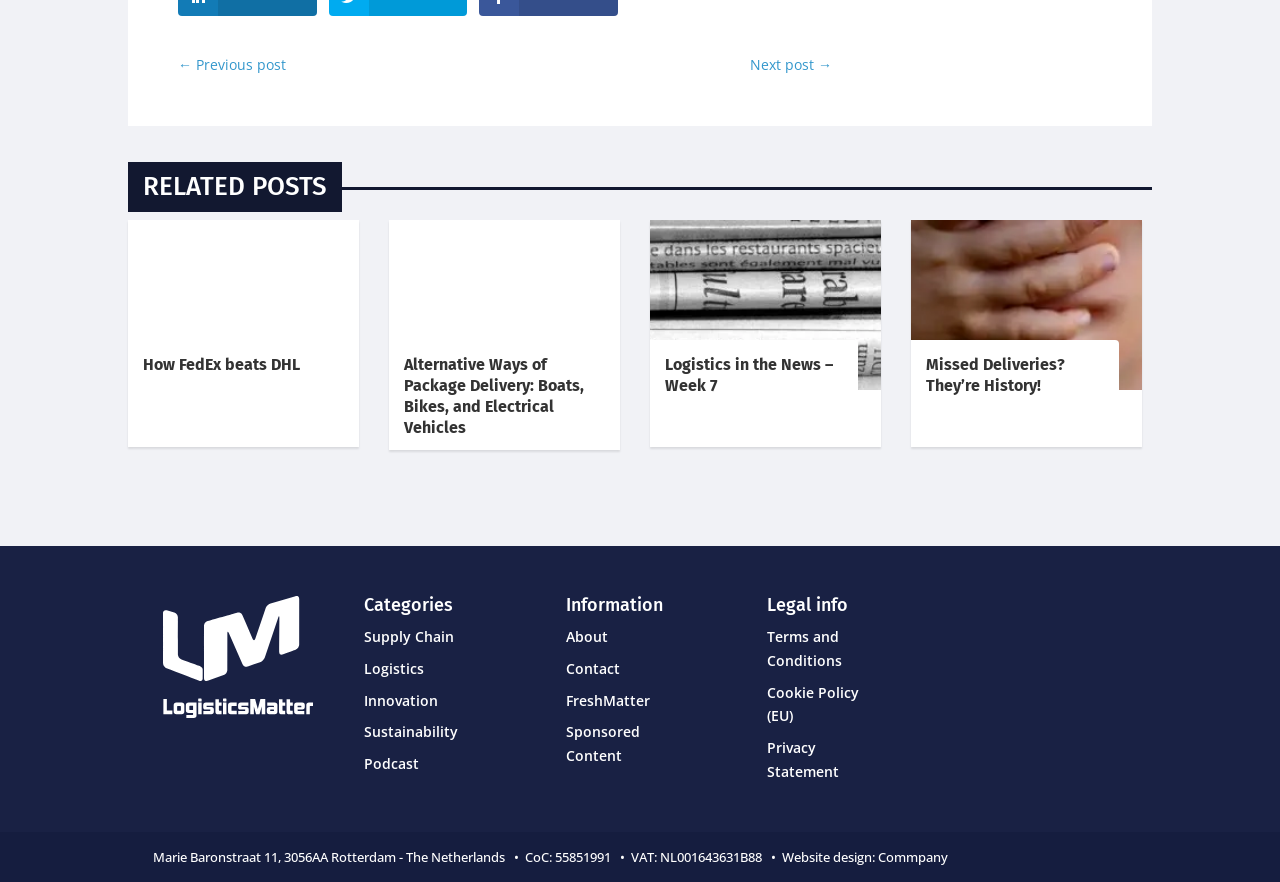Provide a brief response to the question using a single word or phrase: 
How many links are there under the 'Information' section?

4